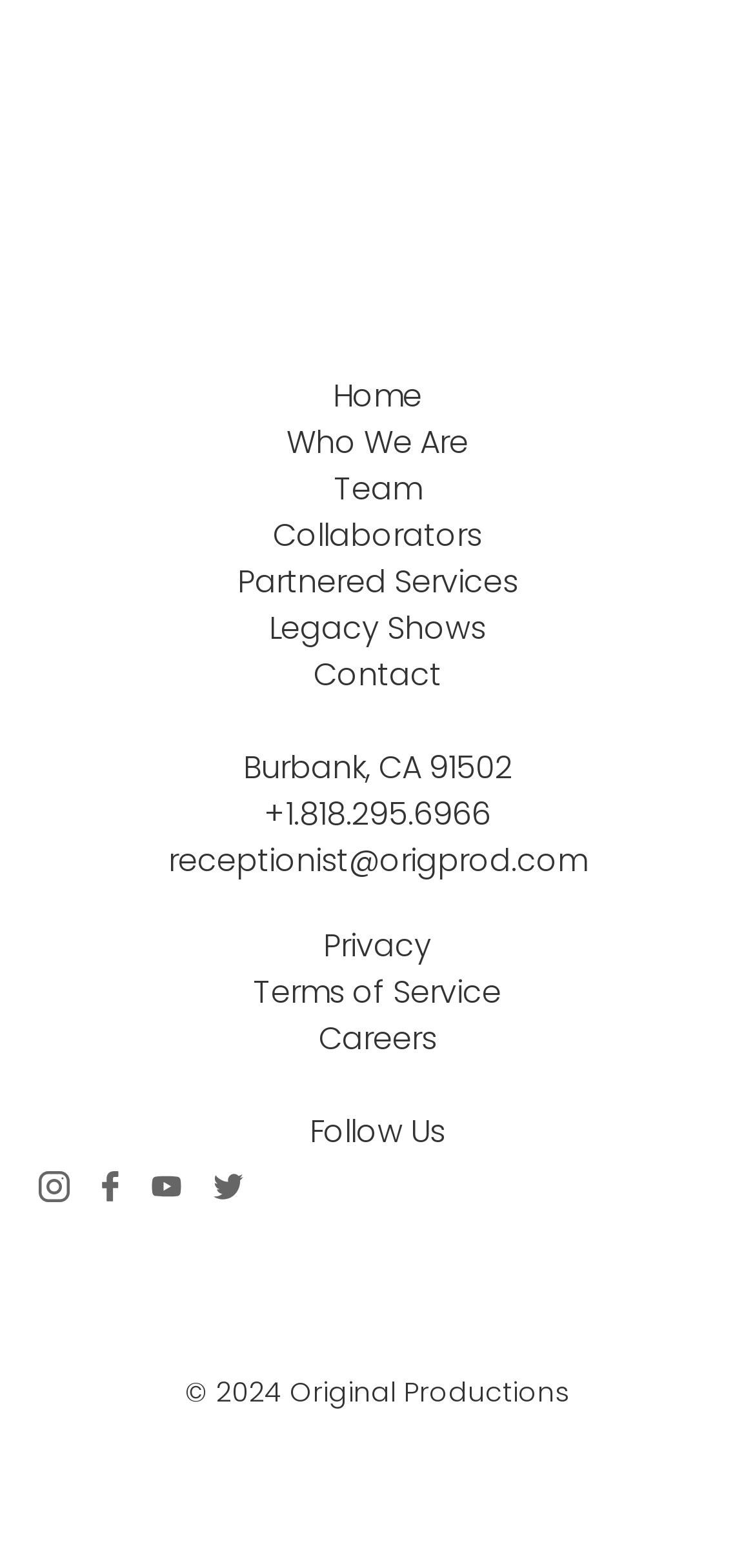What year is the copyright of the company?
Using the information from the image, provide a comprehensive answer to the question.

I found the copyright year of the company by looking at the static text elements at the bottom of the webpage. Specifically, I found the text '© 2024 Original Productions' which is located at the coordinates [0.245, 0.875, 0.755, 0.9]. This text indicates the copyright year of the company.